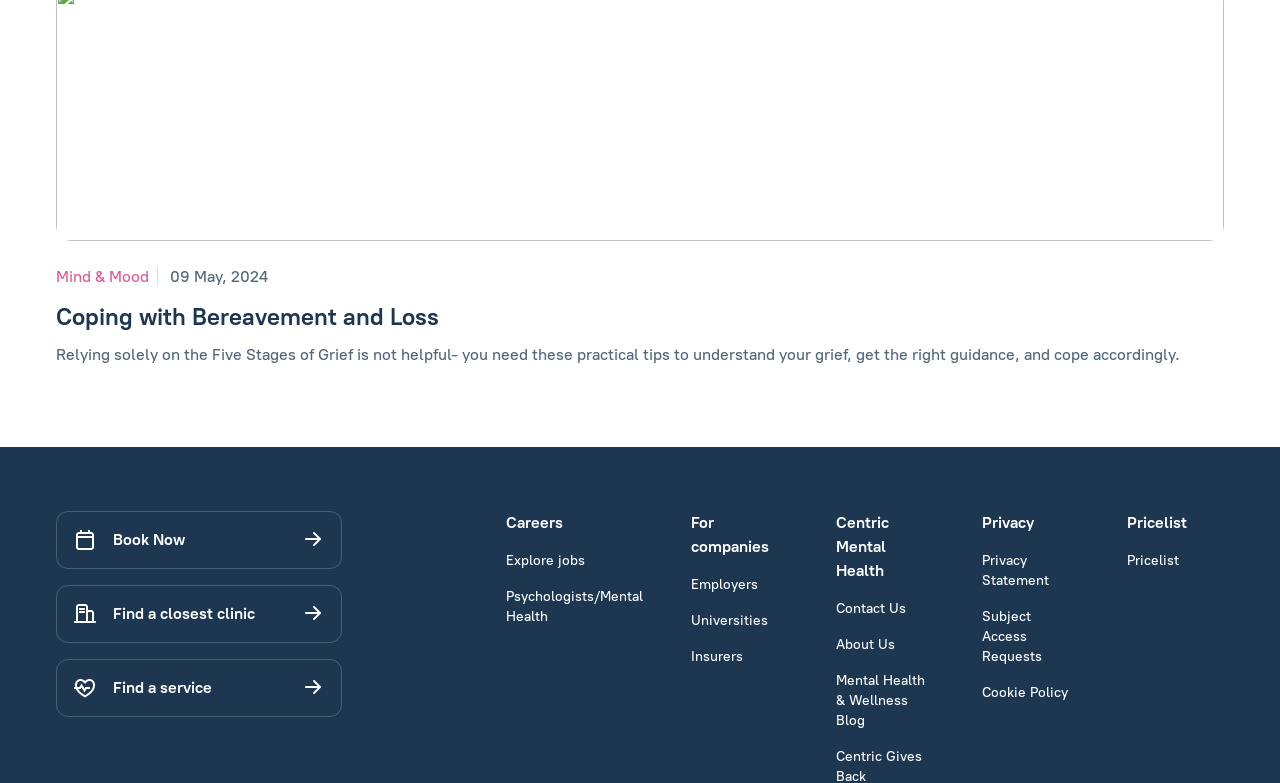What is the main topic of this webpage?
Please give a detailed and elaborate explanation in response to the question.

The main topic of this webpage is 'Coping with Bereavement and Loss' as indicated by the heading element with the text 'Coping with Bereavement and Loss' at the top of the page.